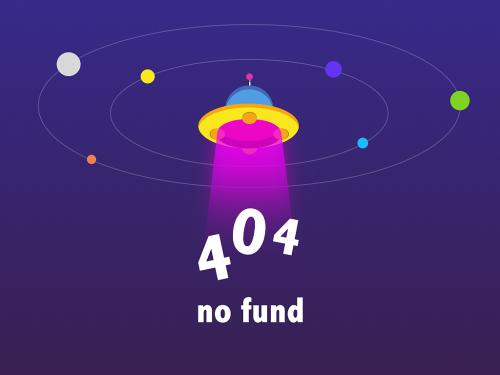Generate a comprehensive caption that describes the image.

The image features a playful and whimsical illustration of a flying saucer, set against a vibrant purple space background. The saucer, adorned with a striking yellow rim, hovers above, casting a spotlight downwards. In the beam of light, the text "404" is prominently displayed in a fun, oversized font, indicating an error or missing page. Below this, the phrase "no fund" is presented in a smaller, yet bold typeface, adding a humorous touch to the depiction. Surrounding the saucer are colorful representations of planets, enhancing the cosmic theme of the image. This visually engaging design cleverly combines the concept of a "404 error" with a lighthearted and imaginative space motif.